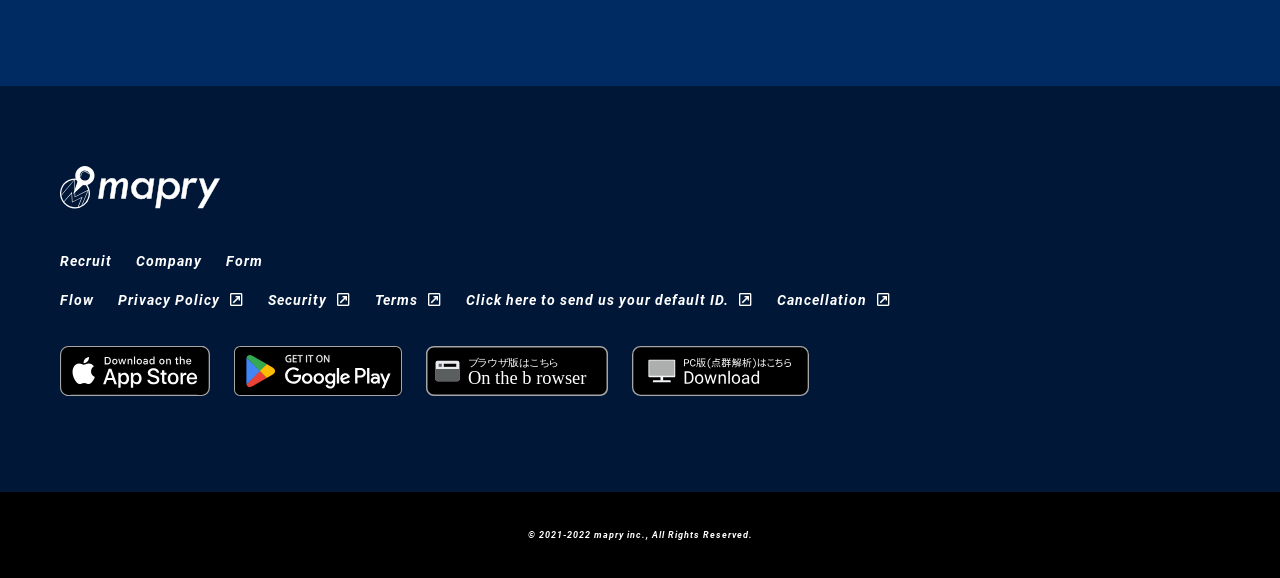What is the text at the bottom of the webpage?
Utilize the information in the image to give a detailed answer to the question.

I found the StaticText element at [0.412, 0.917, 0.588, 0.935] with the text '© 2021-2022 mapry inc., All Rights Reserved.' which is located at the bottom of the webpage.